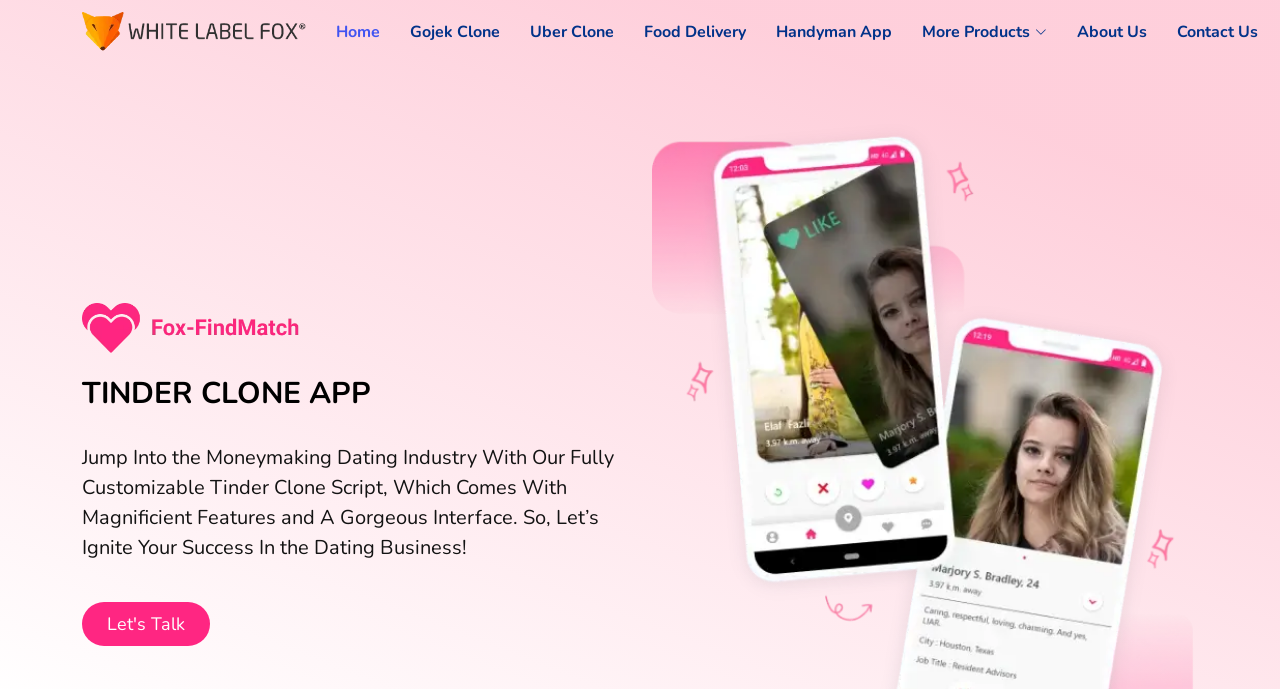Using the element description Handyman App, predict the bounding box coordinates for the UI element. Provide the coordinates in (top-left x, top-left y, bottom-right x, bottom-right y) format with values ranging from 0 to 1.

[0.583, 0.015, 0.697, 0.078]